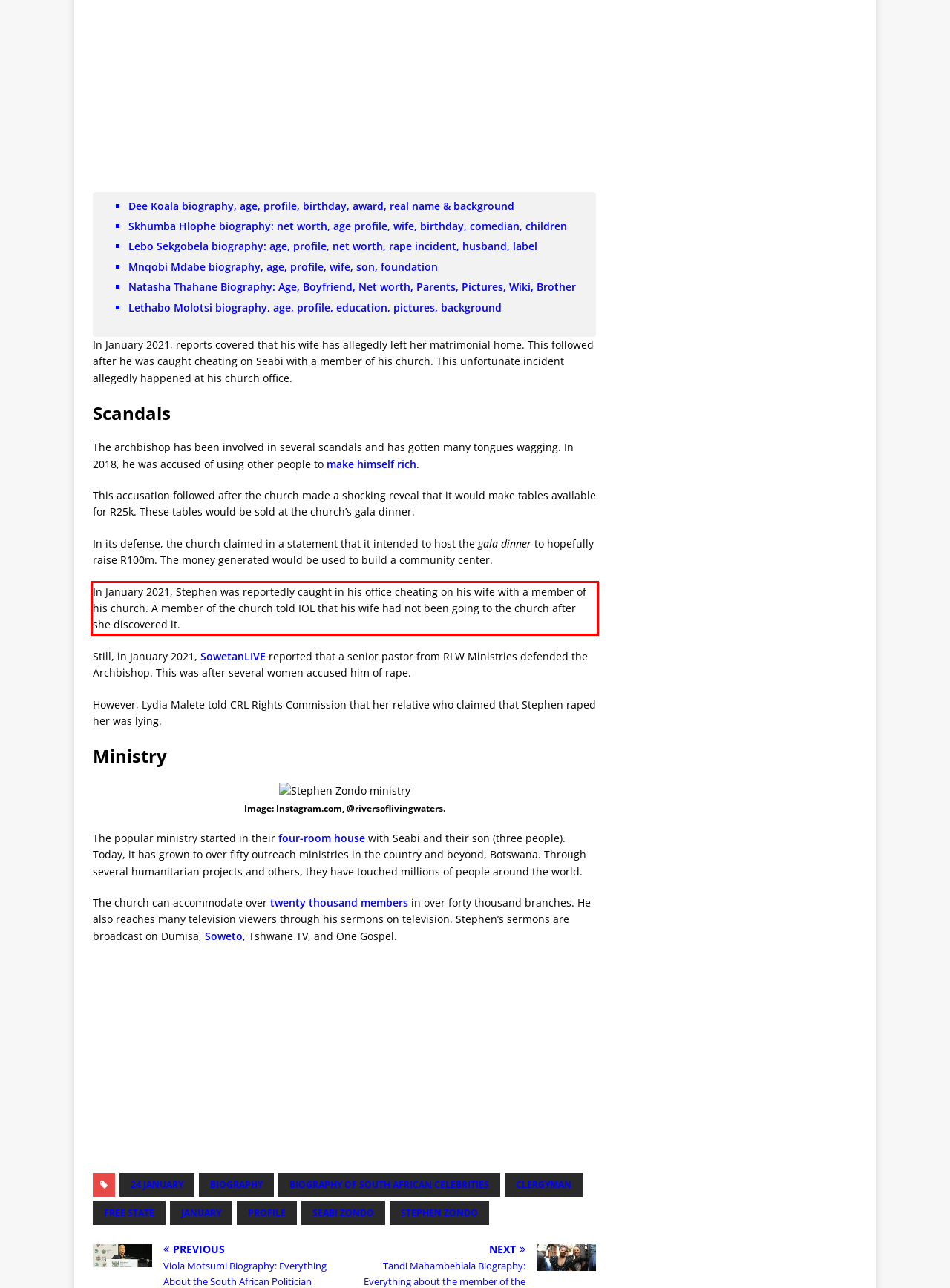Given a screenshot of a webpage, identify the red bounding box and perform OCR to recognize the text within that box.

In January 2021, Stephen was reportedly caught in his office cheating on his wife with a member of his church. A member of the church told IOL that his wife had not been going to the church after she discovered it.